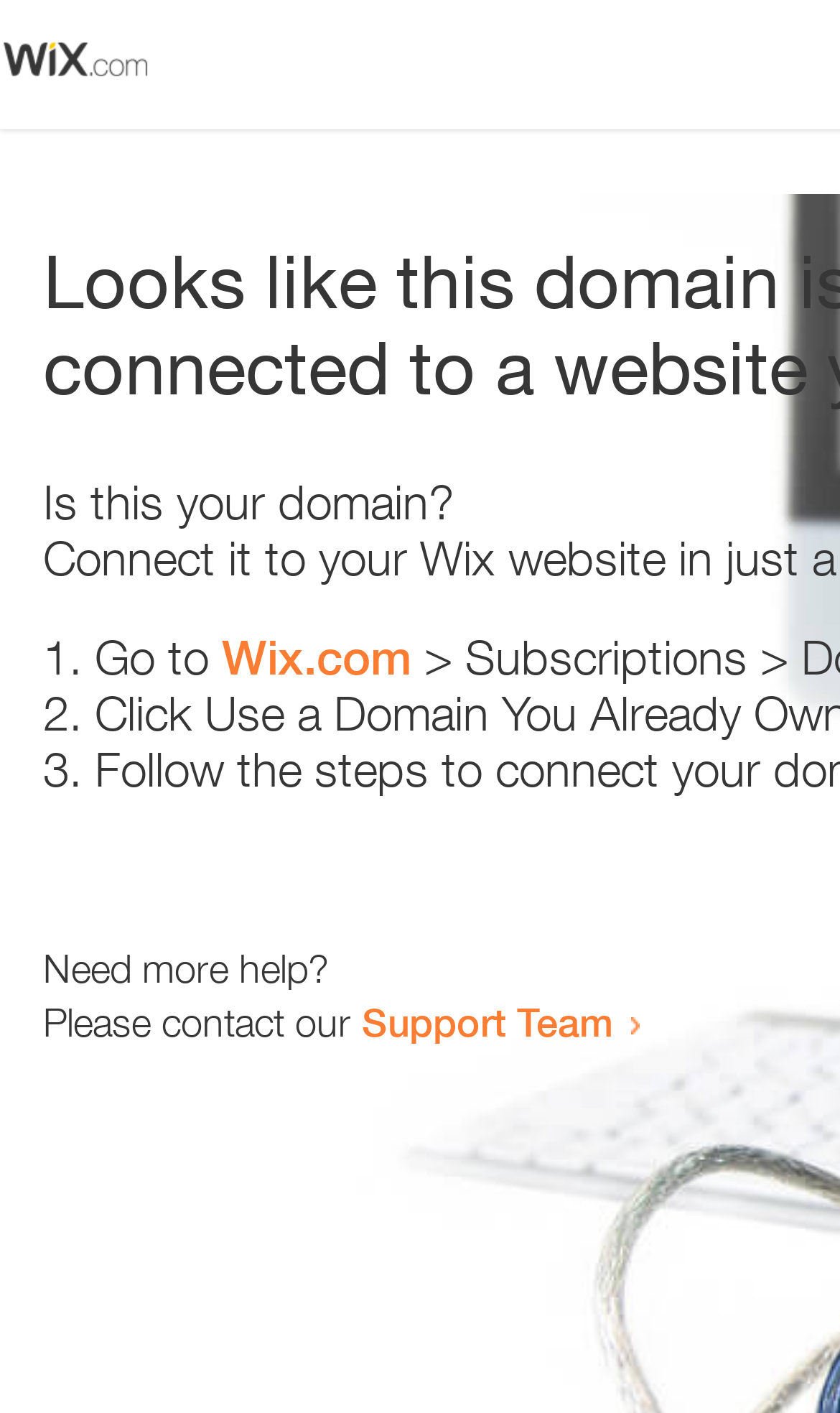Generate the main heading text from the webpage.

Looks like this domain isn't
connected to a website yet